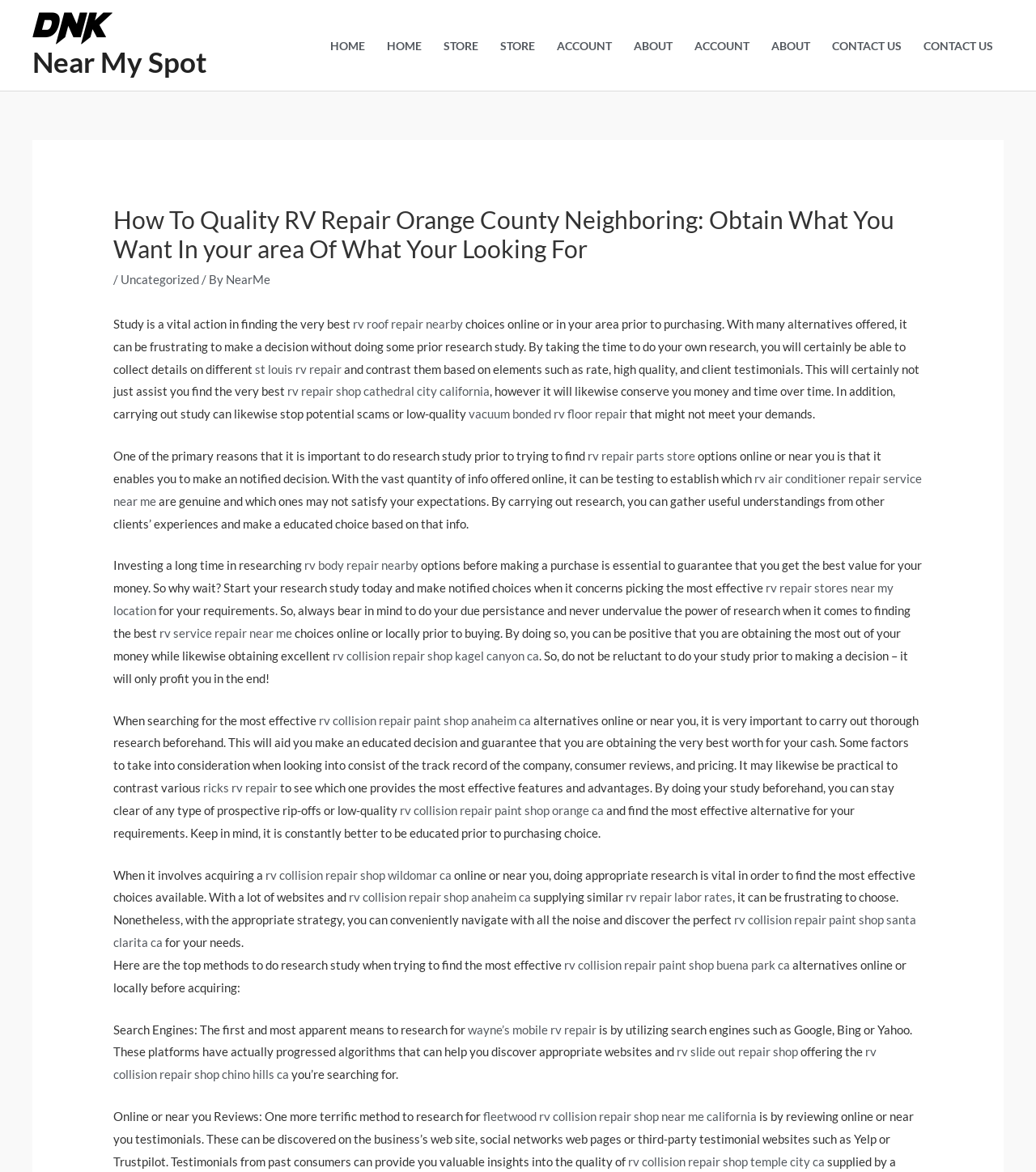Kindly determine the bounding box coordinates for the clickable area to achieve the given instruction: "Click on the 'HOME' link".

[0.308, 0.015, 0.362, 0.063]